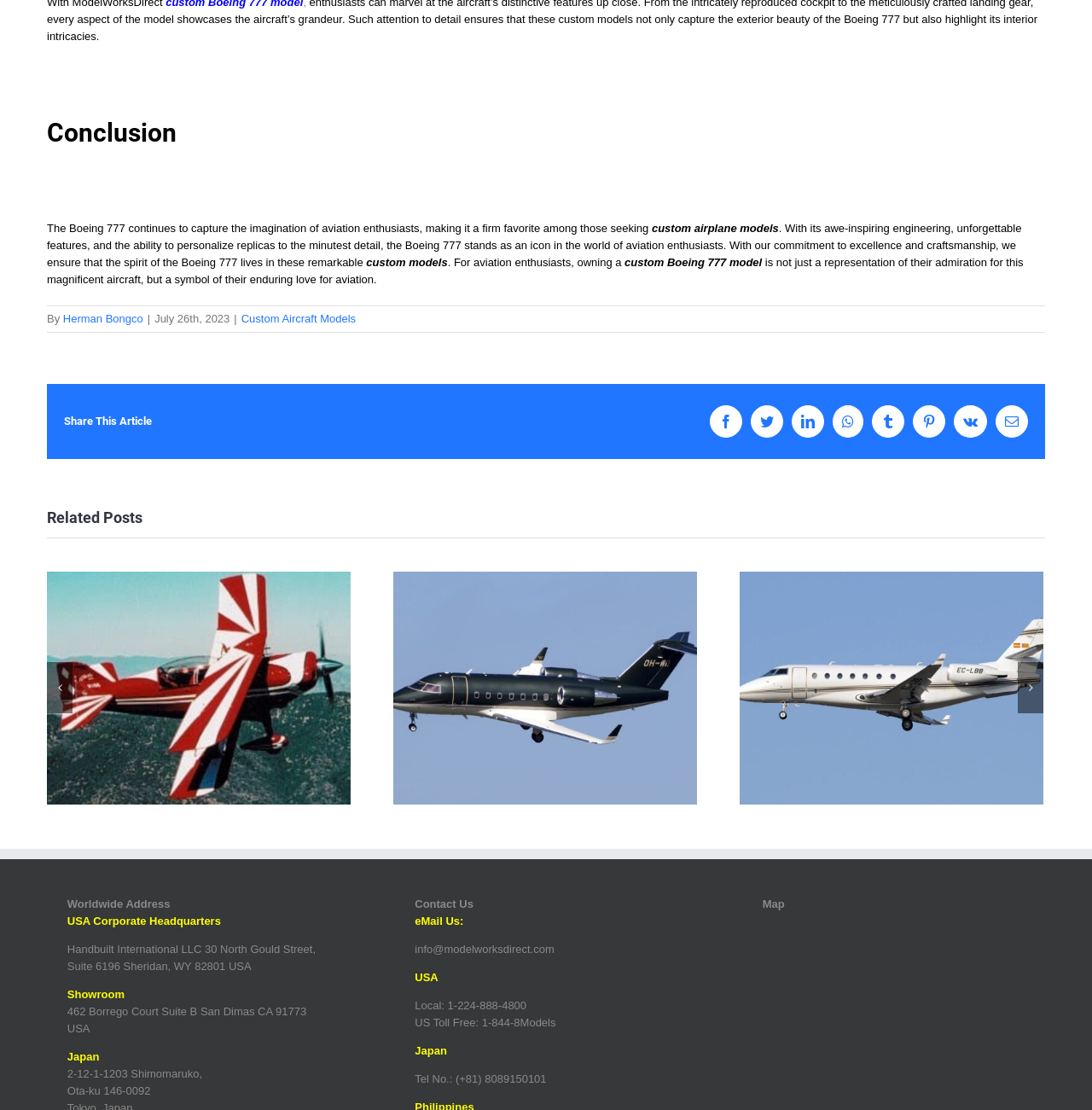Can you specify the bounding box coordinates for the region that should be clicked to fulfill this instruction: "Contact us via email".

[0.38, 0.85, 0.508, 0.861]